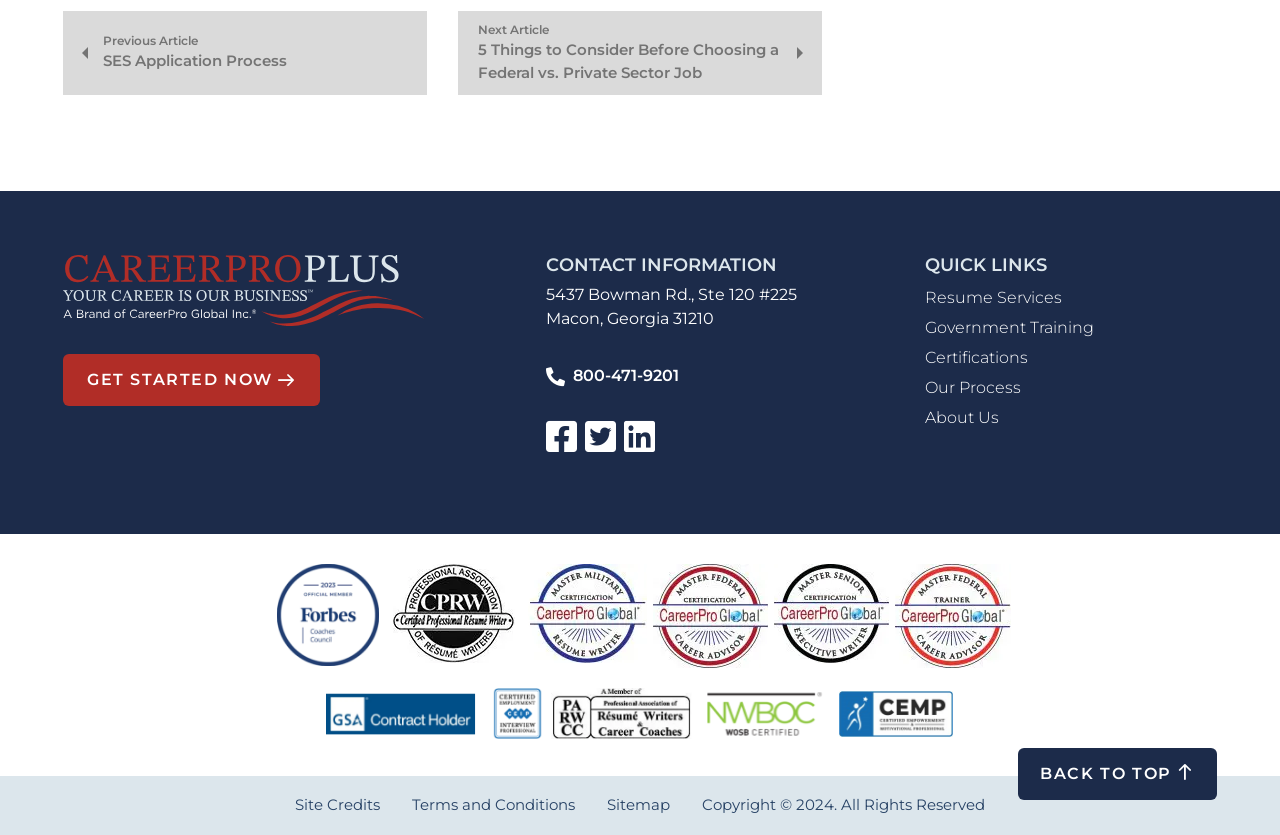Please examine the image and provide a detailed answer to the question: What is the address of the company?

The address of the company can be found in the 'CONTACT INFORMATION' section, where it is written as '5437 Bowman Rd., Ste 120 #225' on one line and 'Macon, Georgia 31210' on the next line.